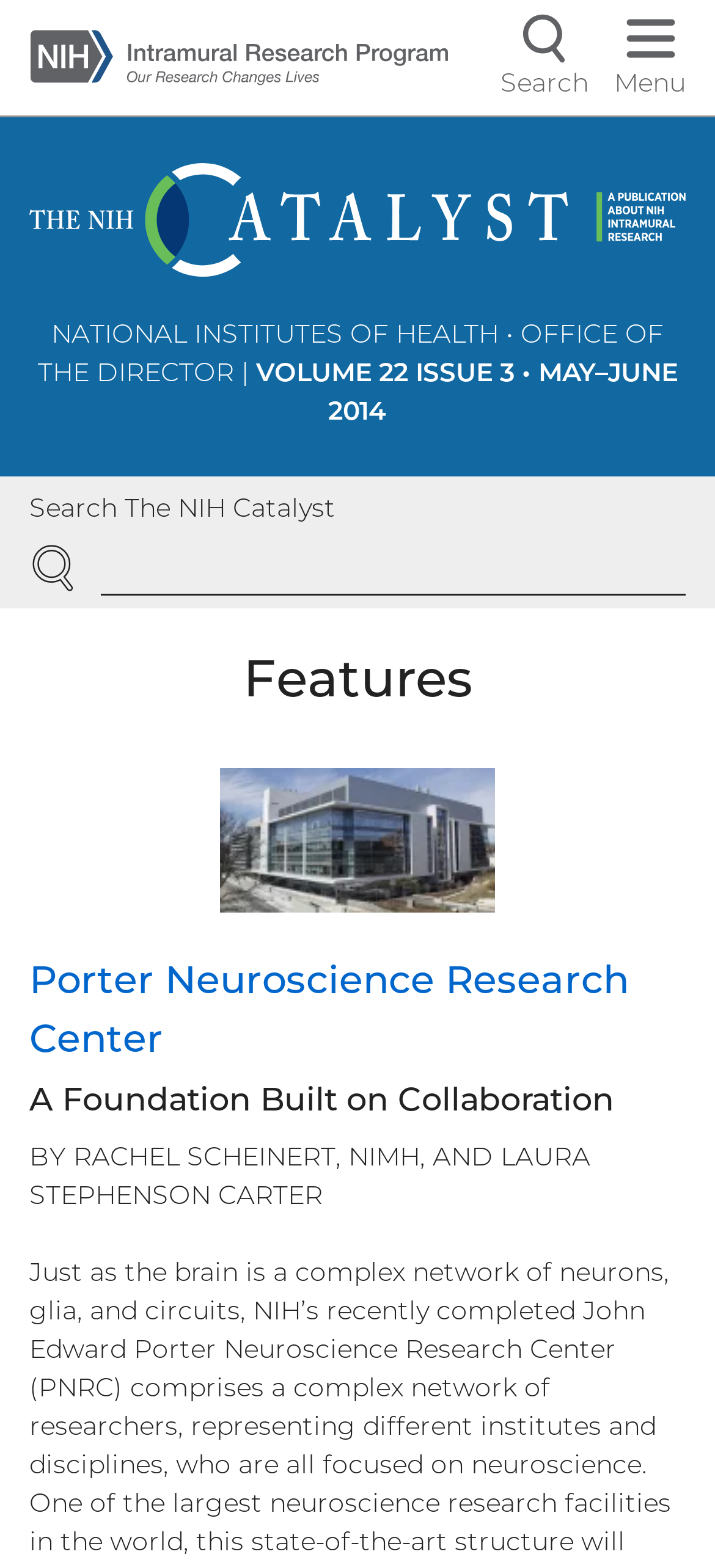Please predict the bounding box coordinates (top-left x, top-left y, bottom-right x, bottom-right y) for the UI element in the screenshot that fits the description: parent_node: SEARCH name="query"

[0.14, 0.344, 0.959, 0.379]